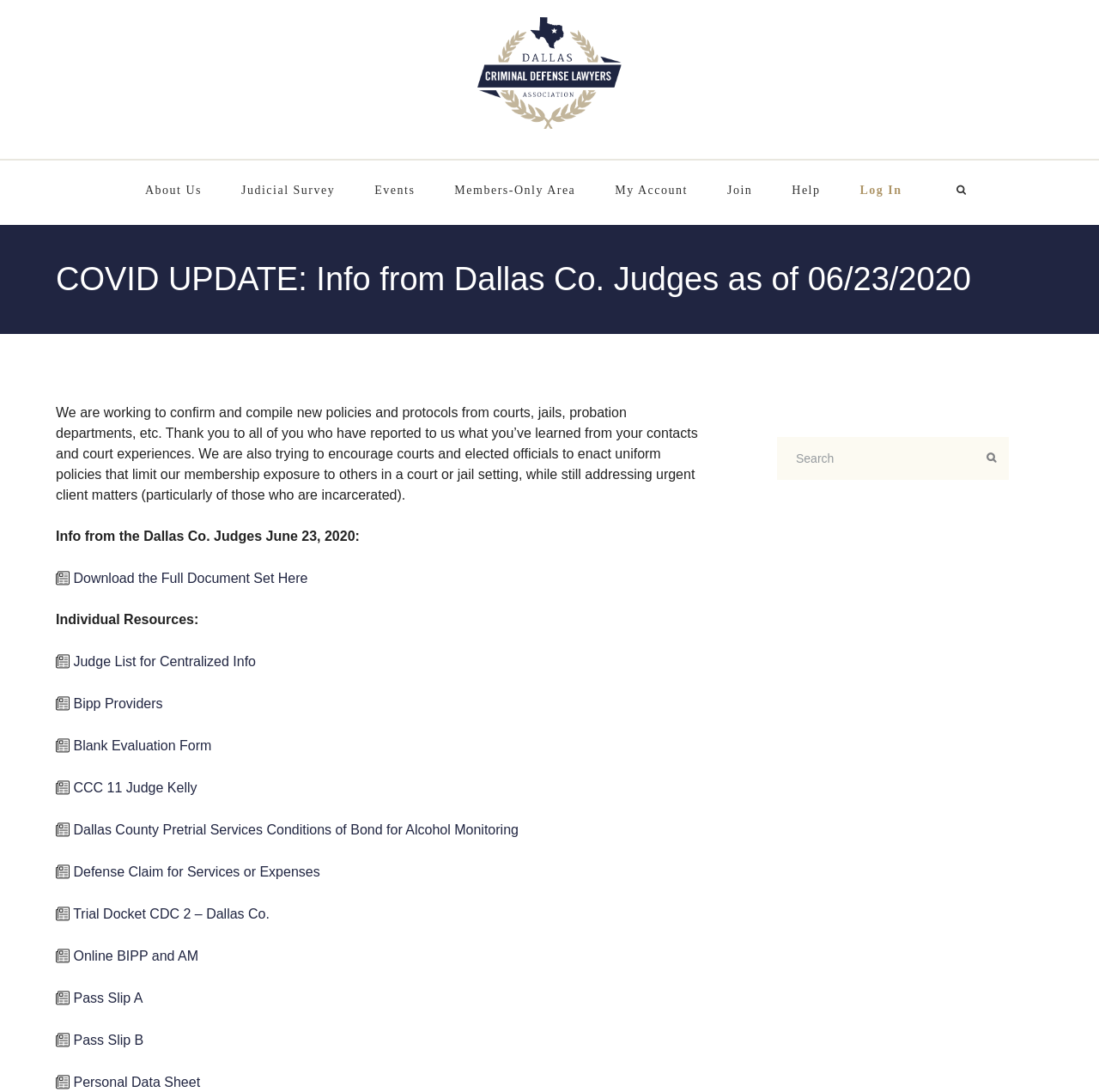Bounding box coordinates are given in the format (top-left x, top-left y, bottom-right x, bottom-right y). All values should be floating point numbers between 0 and 1. Provide the bounding box coordinate for the UI element described as: Help

[0.717, 0.149, 0.75, 0.2]